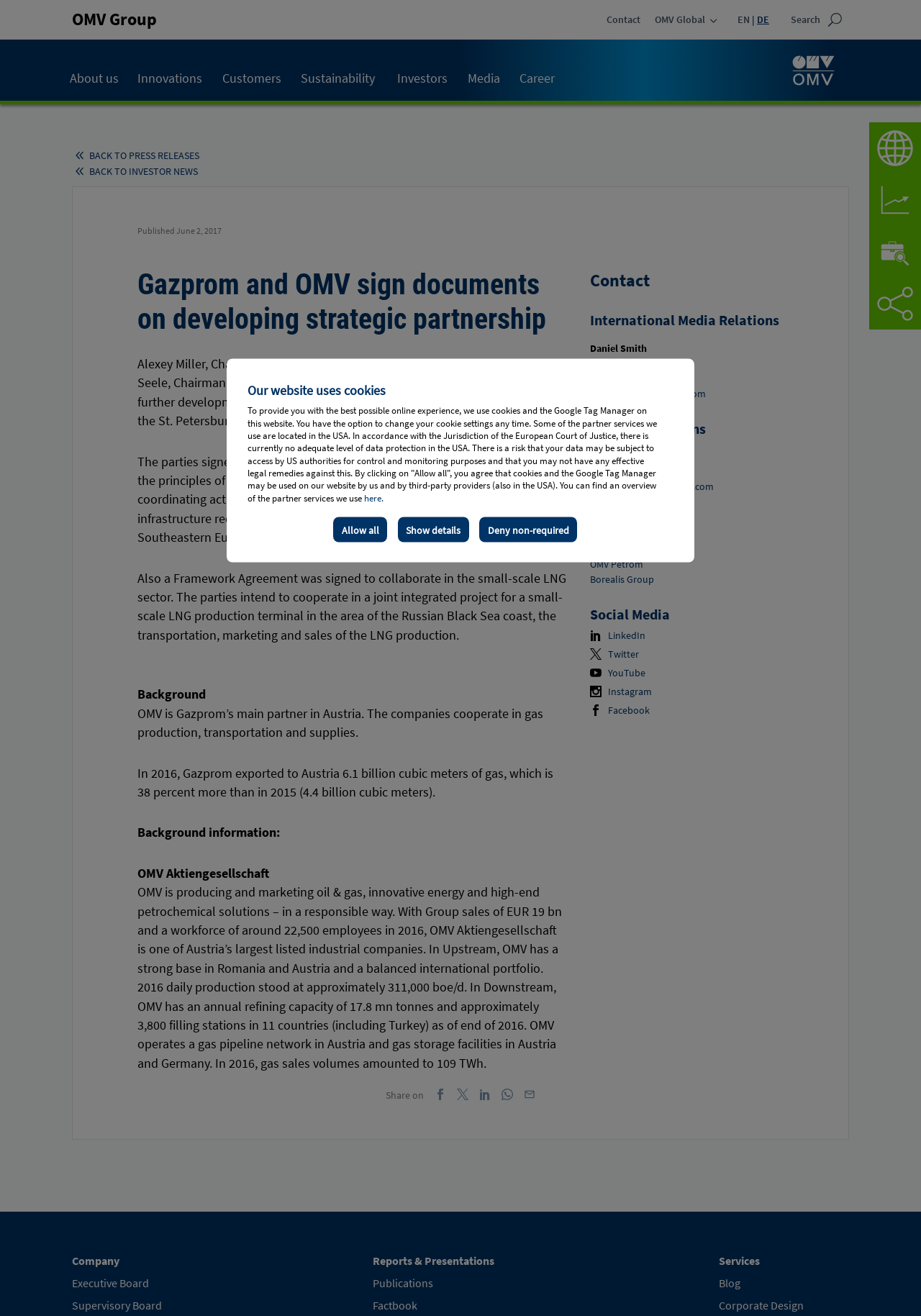Please locate the bounding box coordinates of the element that should be clicked to complete the given instruction: "Search".

[0.851, 0.0, 0.922, 0.03]